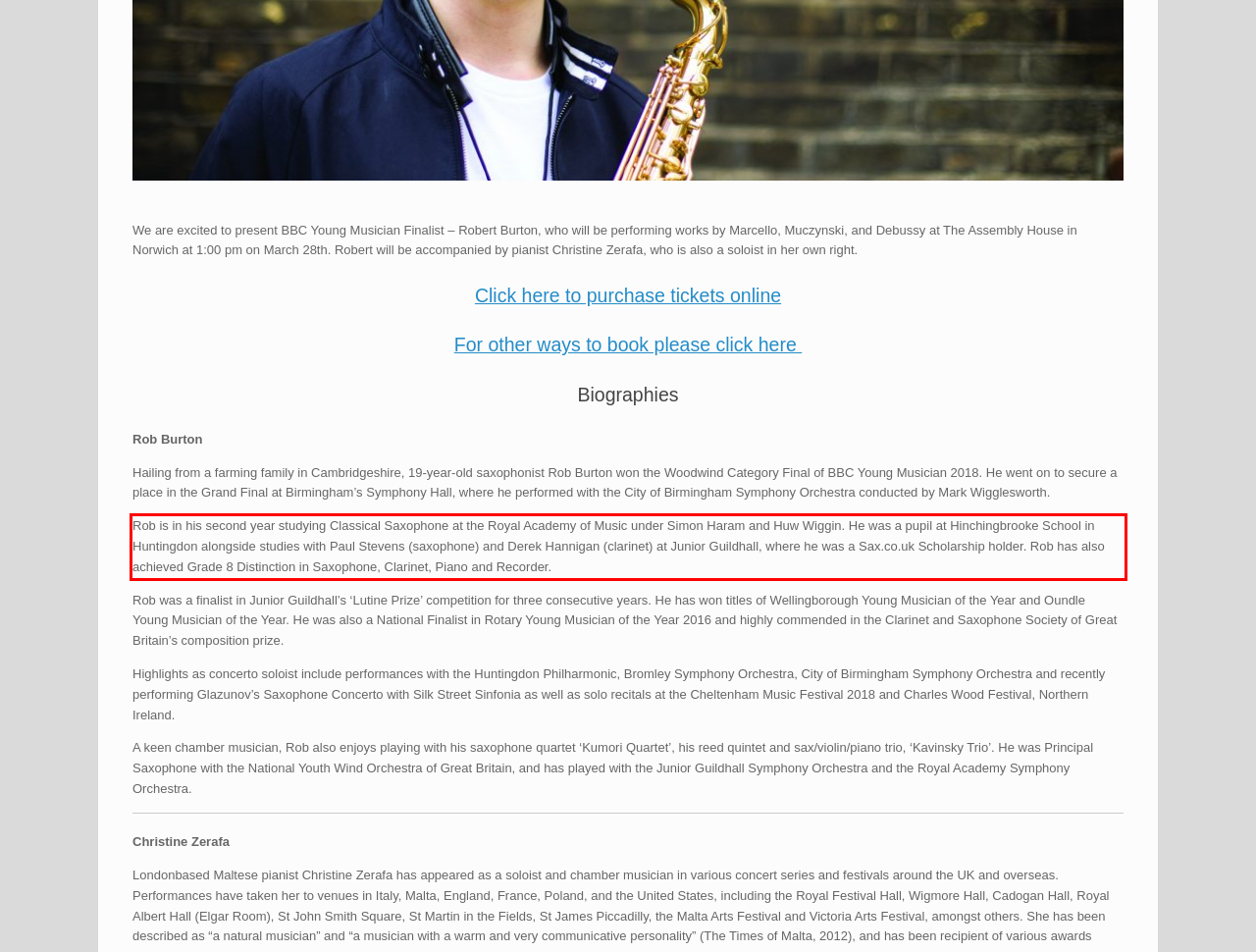Observe the screenshot of the webpage that includes a red rectangle bounding box. Conduct OCR on the content inside this red bounding box and generate the text.

Rob is in his second year studying Classical Saxophone at the Royal Academy of Music under Simon Haram and Huw Wiggin. He was a pupil at Hinchingbrooke School in Huntingdon alongside studies with Paul Stevens (saxophone) and Derek Hannigan (clarinet) at Junior Guildhall, where he was a Sax.co.uk Scholarship holder. Rob has also achieved Grade 8 Distinction in Saxophone, Clarinet, Piano and Recorder.